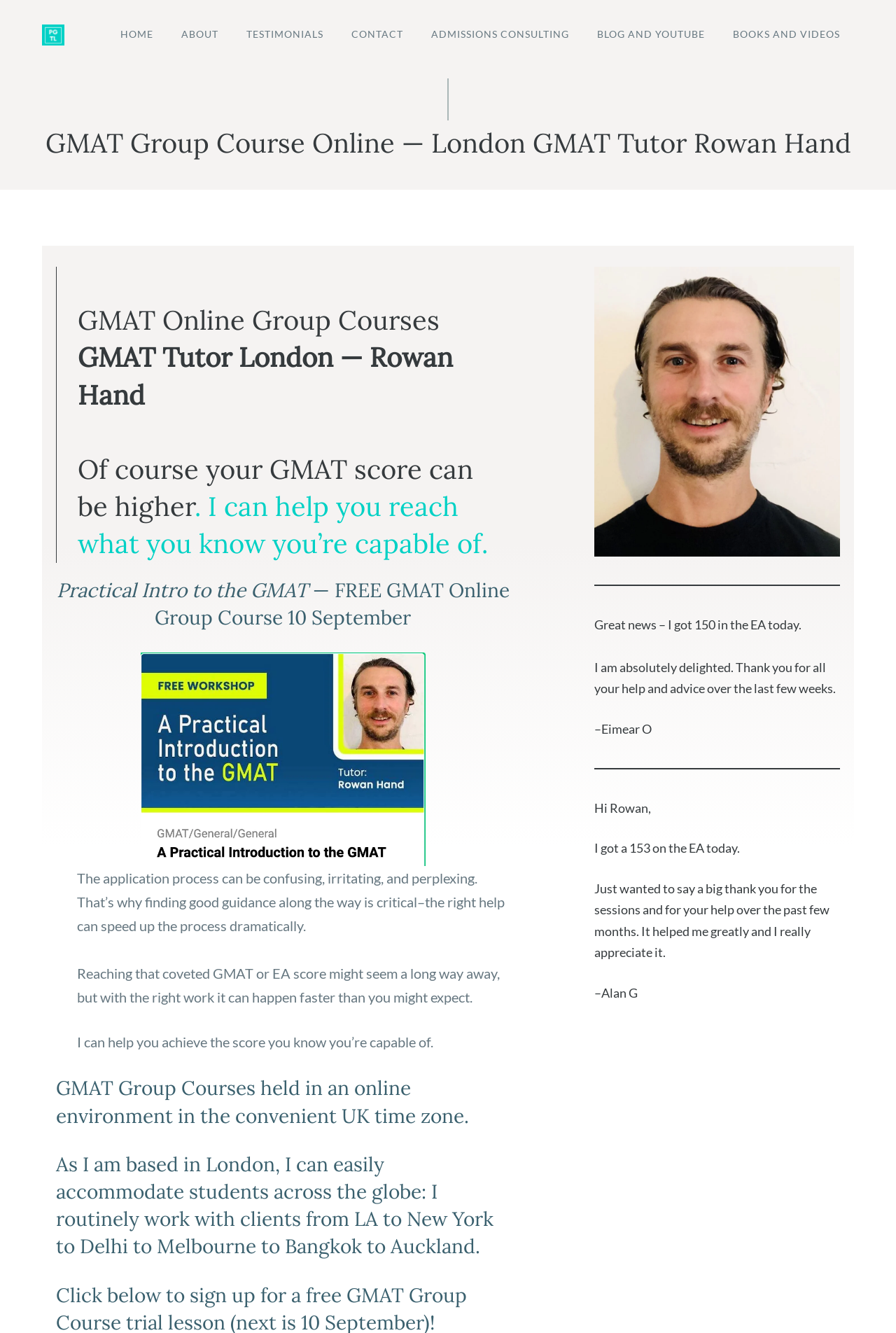Locate and generate the text content of the webpage's heading.

GMAT Group Course Online — London GMAT Tutor Rowan Hand